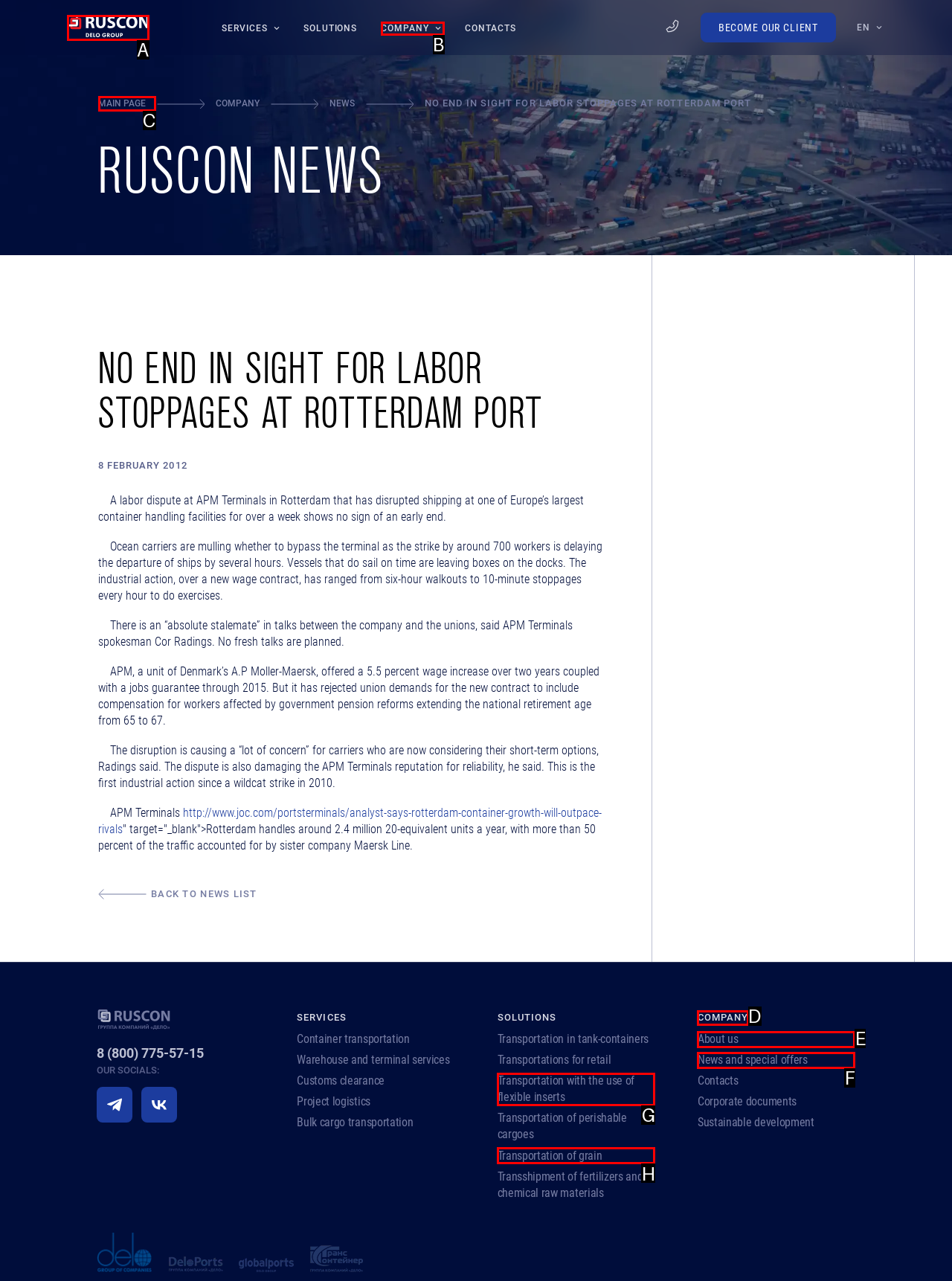Based on the element description: About us, choose the HTML element that matches best. Provide the letter of your selected option.

E